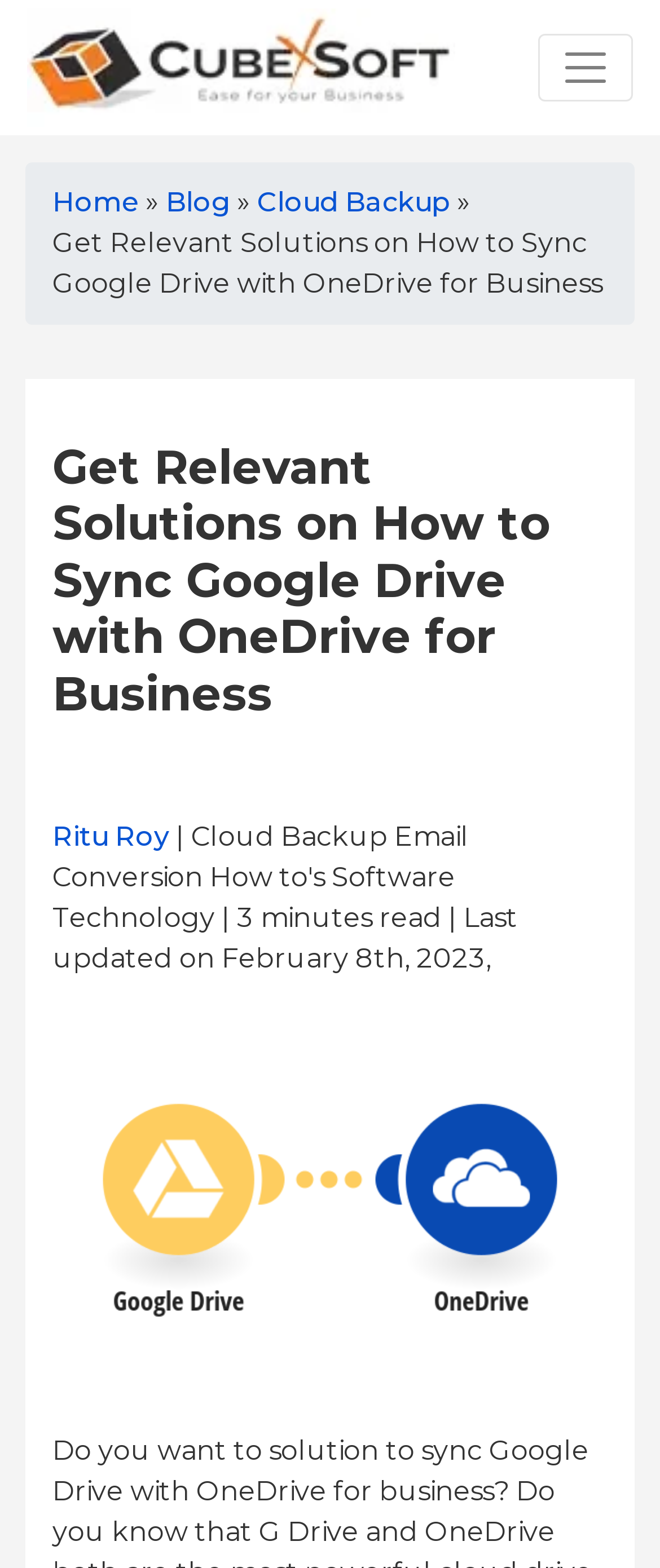What is the topic of the article?
Look at the image and answer the question using a single word or phrase.

Sync Google Drive with OneDrive for Business